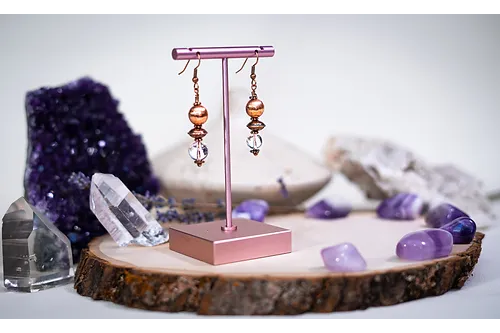Give an in-depth description of the image.

The image showcases a beautiful pair of Copper Crescent earrings featuring clear quartz. Displayed on an elegant stand, the earrings combine stacked copper spheres with polished clear quartz drops, reflecting a harmonious blend of materials. Surrounding the earrings are various amethyst and clear quartz crystals, enhancing the overall aesthetic with their calming colors and natural textures. The earrings embody a unique design, where the copper beads are textured to evoke a floral appearance, adding a touch of nature-inspired elegance. The use of copper and quartz signifies not only beauty but also healing properties, connecting to the Root and Heart Chakras, making these earrings a meaningful accessory for personal energy amplification.